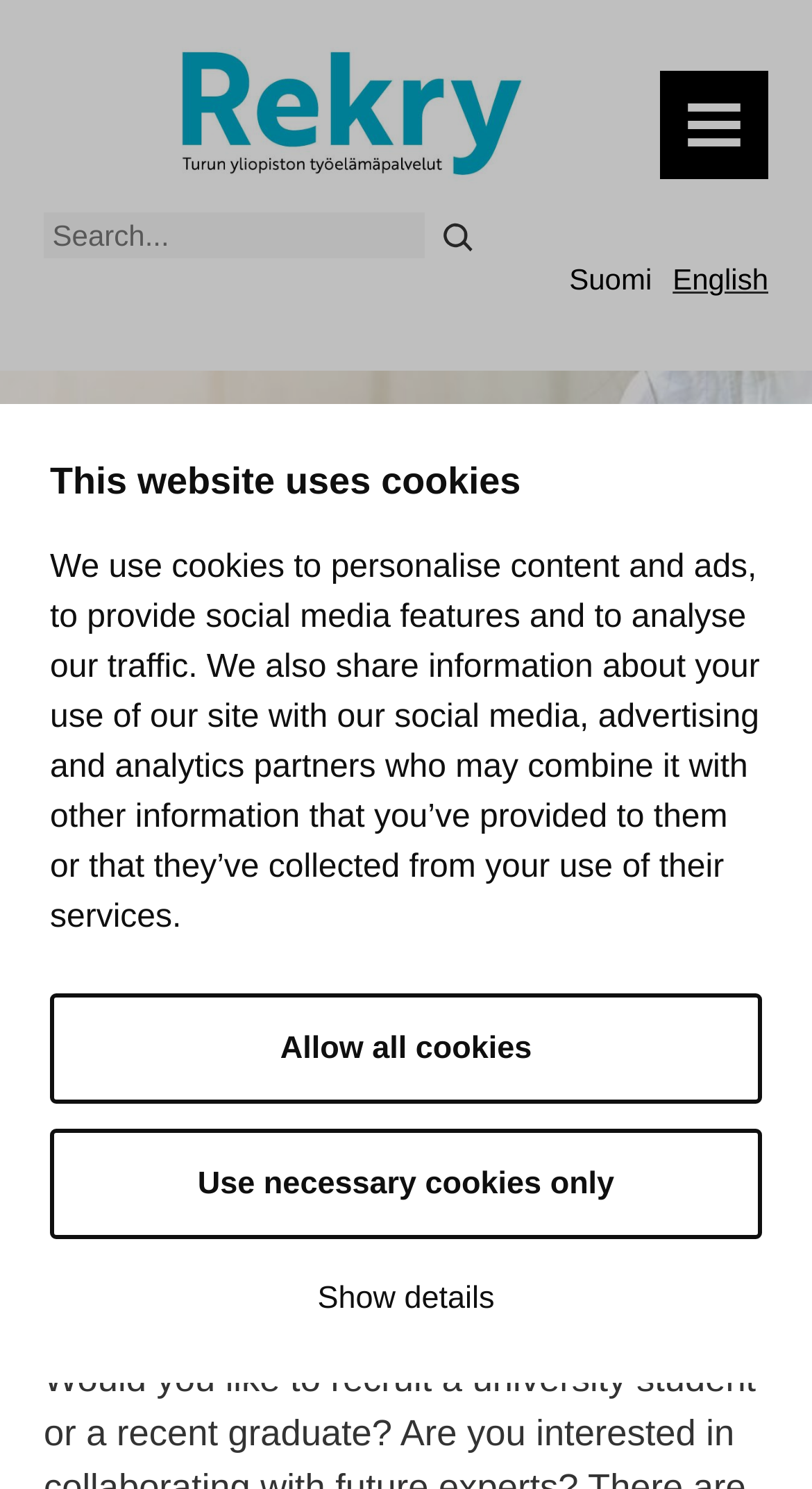Find the bounding box coordinates for the area that must be clicked to perform this action: "Click the MENU button".

[0.812, 0.047, 0.946, 0.121]